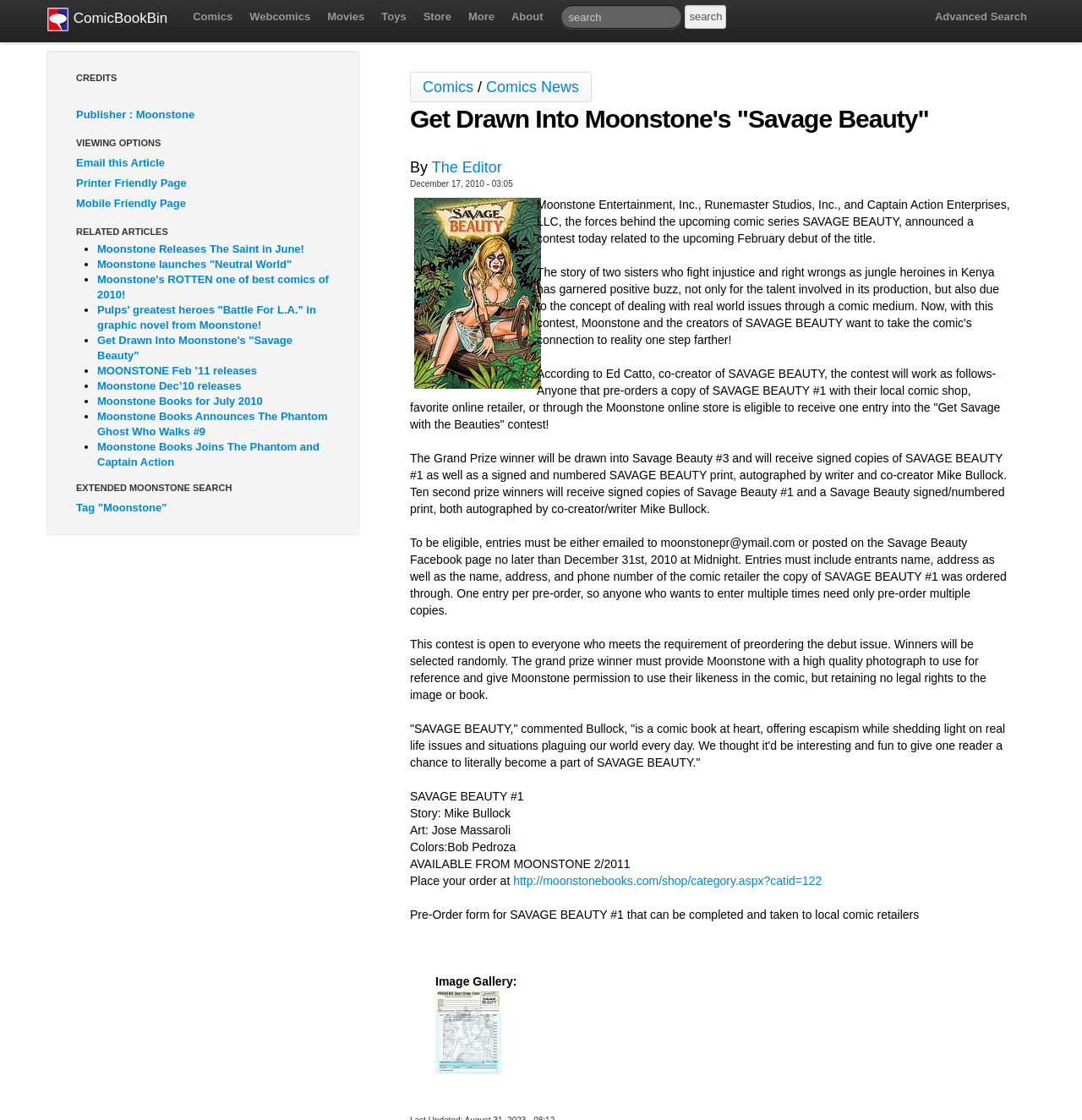Identify the bounding box coordinates of the clickable region to carry out the given instruction: "Search for comics".

[0.518, 0.005, 0.63, 0.026]